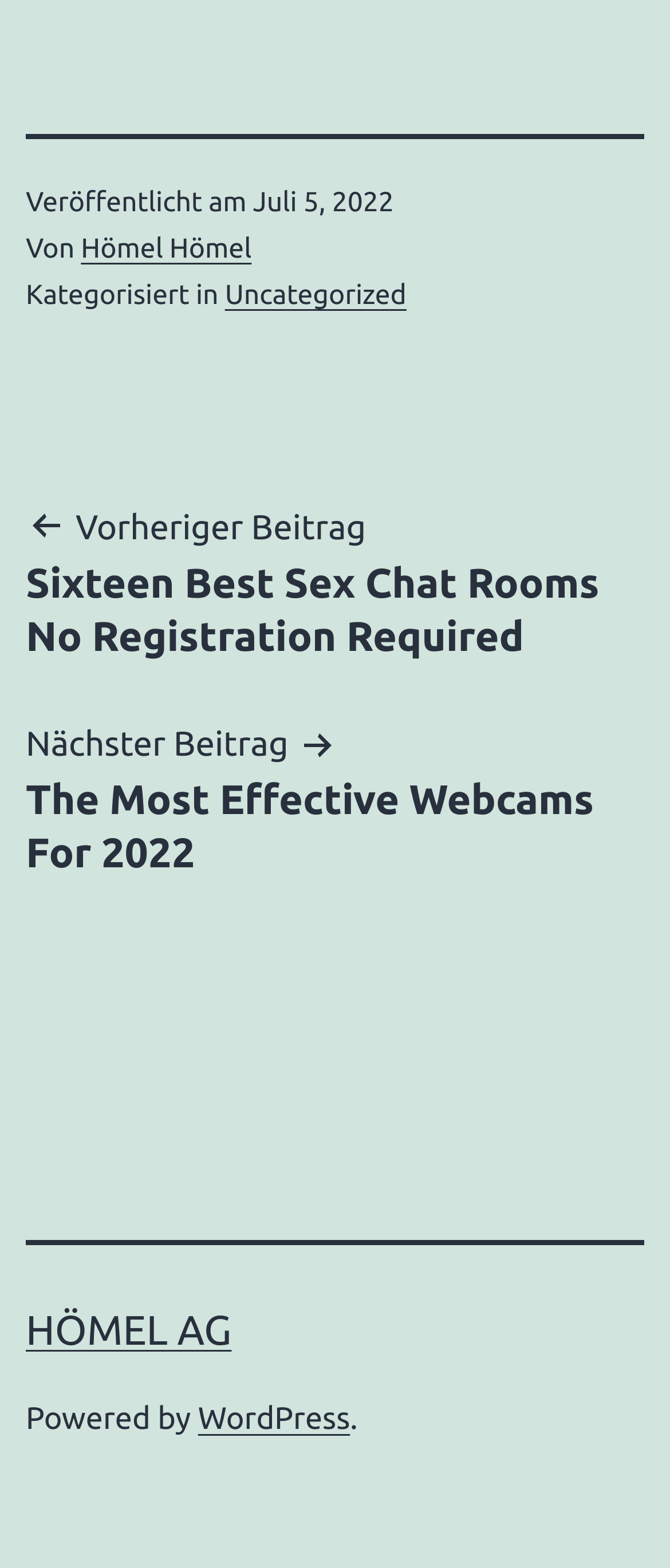Who is the author of the post?
Respond with a short answer, either a single word or a phrase, based on the image.

Hömel Hömel